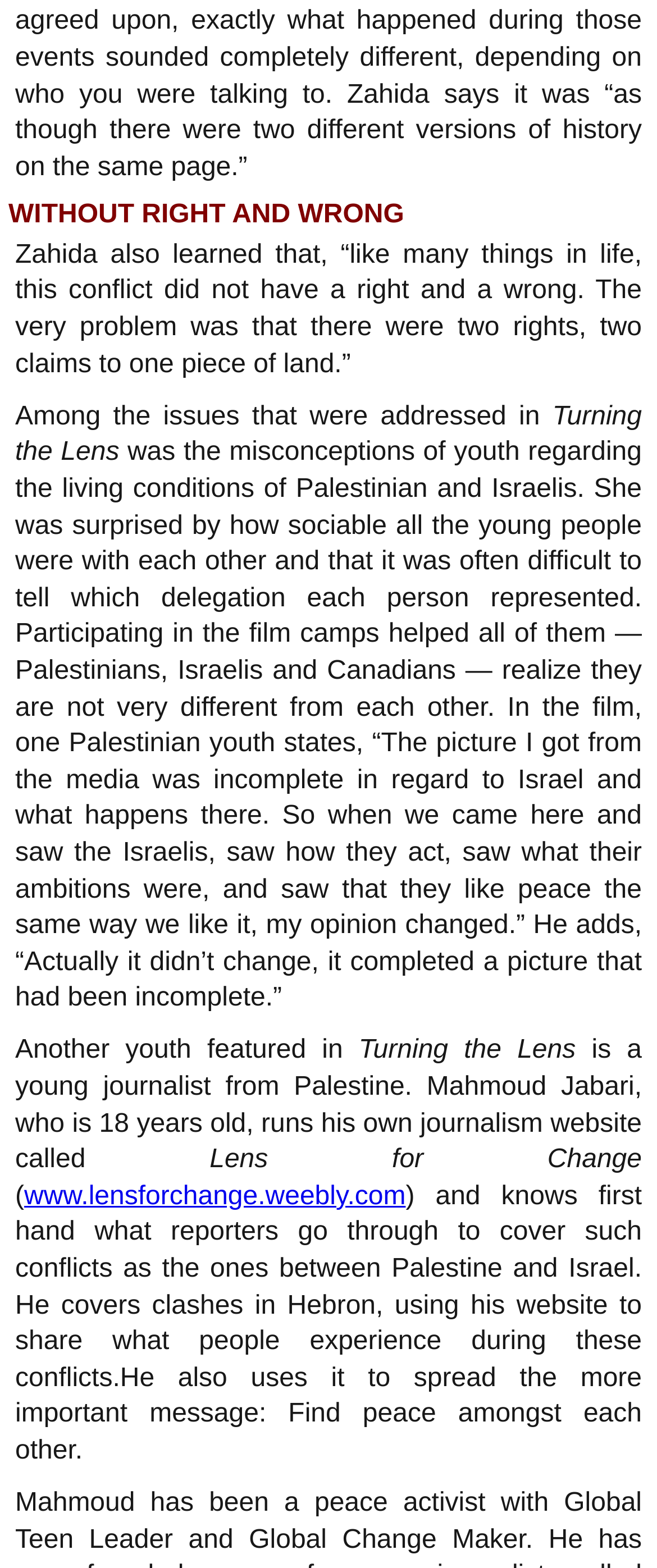Identify the bounding box for the UI element described as: "www.lensforchange.weebly.com". The coordinates should be four float numbers between 0 and 1, i.e., [left, top, right, bottom].

[0.037, 0.754, 0.617, 0.772]